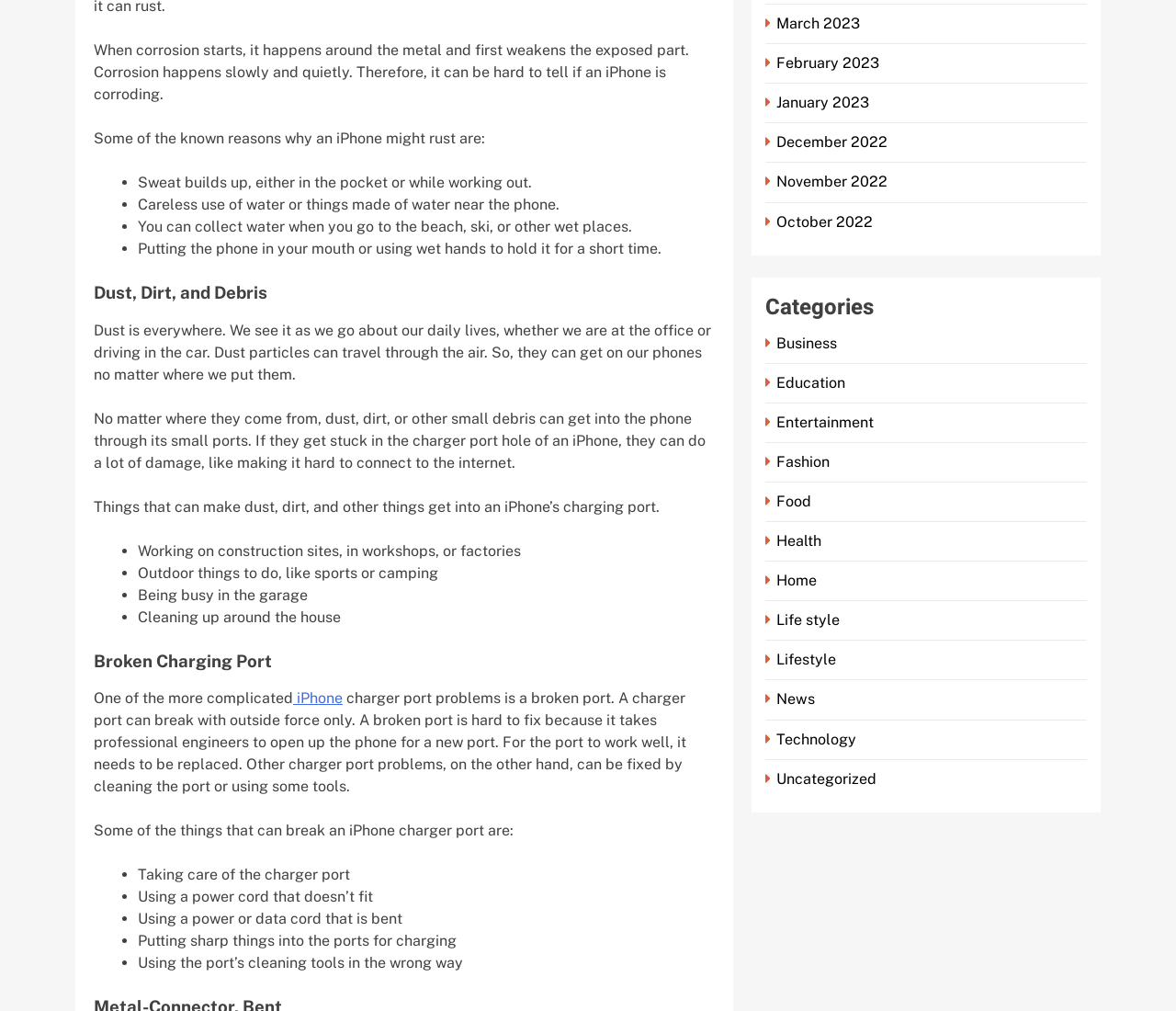Kindly determine the bounding box coordinates for the clickable area to achieve the given instruction: "View March 2023".

[0.651, 0.015, 0.735, 0.032]